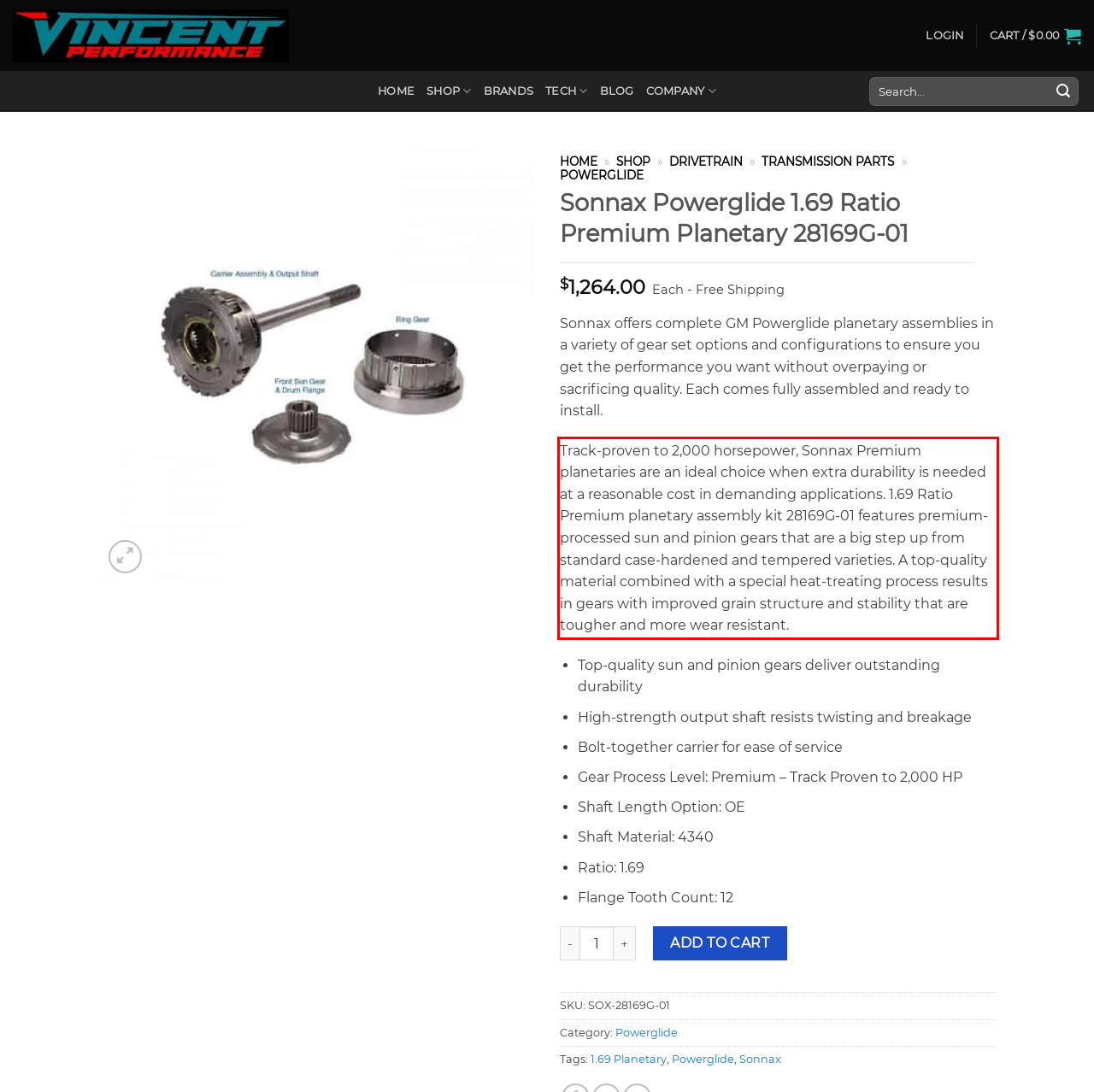Analyze the screenshot of a webpage where a red rectangle is bounding a UI element. Extract and generate the text content within this red bounding box.

Track-proven to 2,000 horsepower, Sonnax Premium planetaries are an ideal choice when extra durability is needed at a reasonable cost in demanding applications. 1.69 Ratio Premium planetary assembly kit 28169G-01 features premium-processed sun and pinion gears that are a big step up from standard case-hardened and tempered varieties. A top-quality material combined with a special heat-treating process results in gears with improved grain structure and stability that are tougher and more wear resistant.